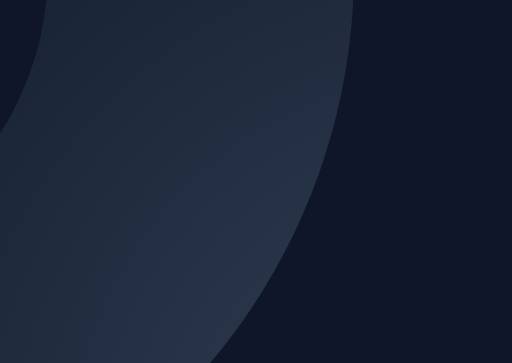Provide a comprehensive description of the image.

The image titled "AAA Web Agency team meeting" captures a collaborative atmosphere within a modern workspace. It likely showcases team members engaged in discussion or brainstorming, highlighting the agency's commitment to teamwork and client-focused solutions. The scene reflects a professional setting where ideas are exchanged, emphasizing the agency's dedication to assisting clients effectively. This visual representation aligns with the agency's mission, as articulated in the accompanying text about the importance of client relationships. Overall, the image conveys a sense of professionalism and a strong team dynamic, integral to the agency's operations.